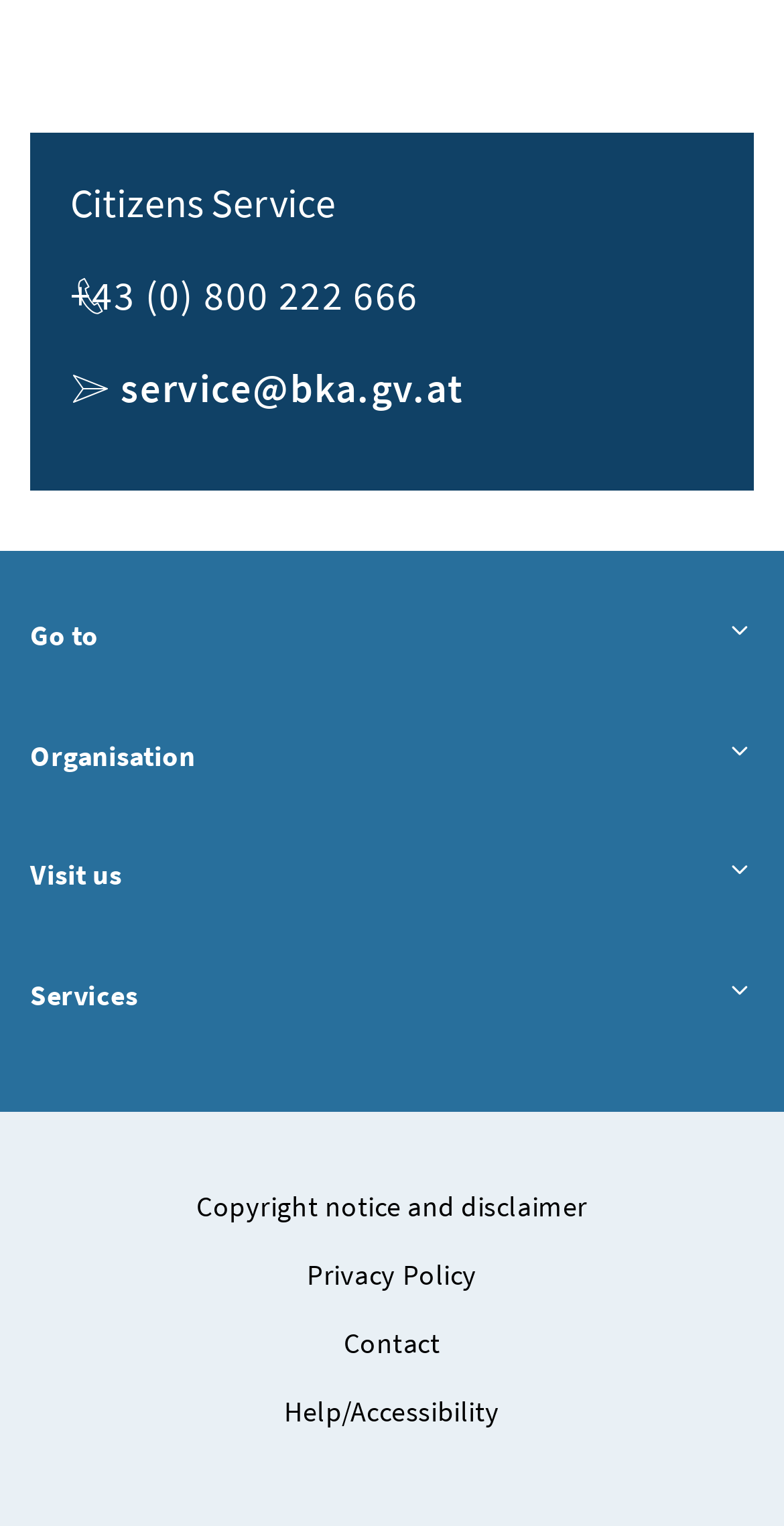Find the bounding box coordinates for the element that must be clicked to complete the instruction: "View the 'Organisation' section". The coordinates should be four float numbers between 0 and 1, indicated as [left, top, right, bottom].

[0.038, 0.479, 0.962, 0.512]